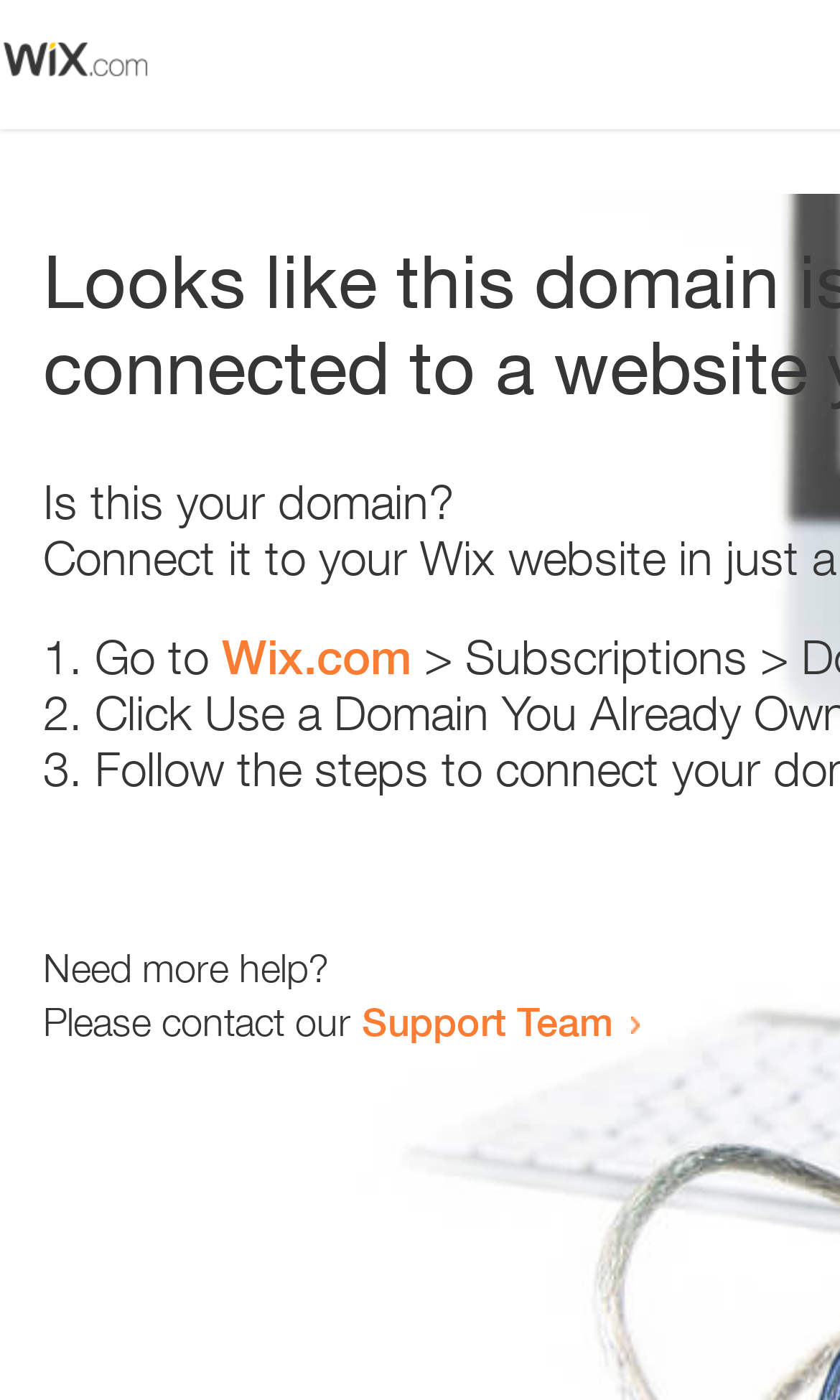Determine the main heading of the webpage and generate its text.

Looks like this domain isn't
connected to a website yet